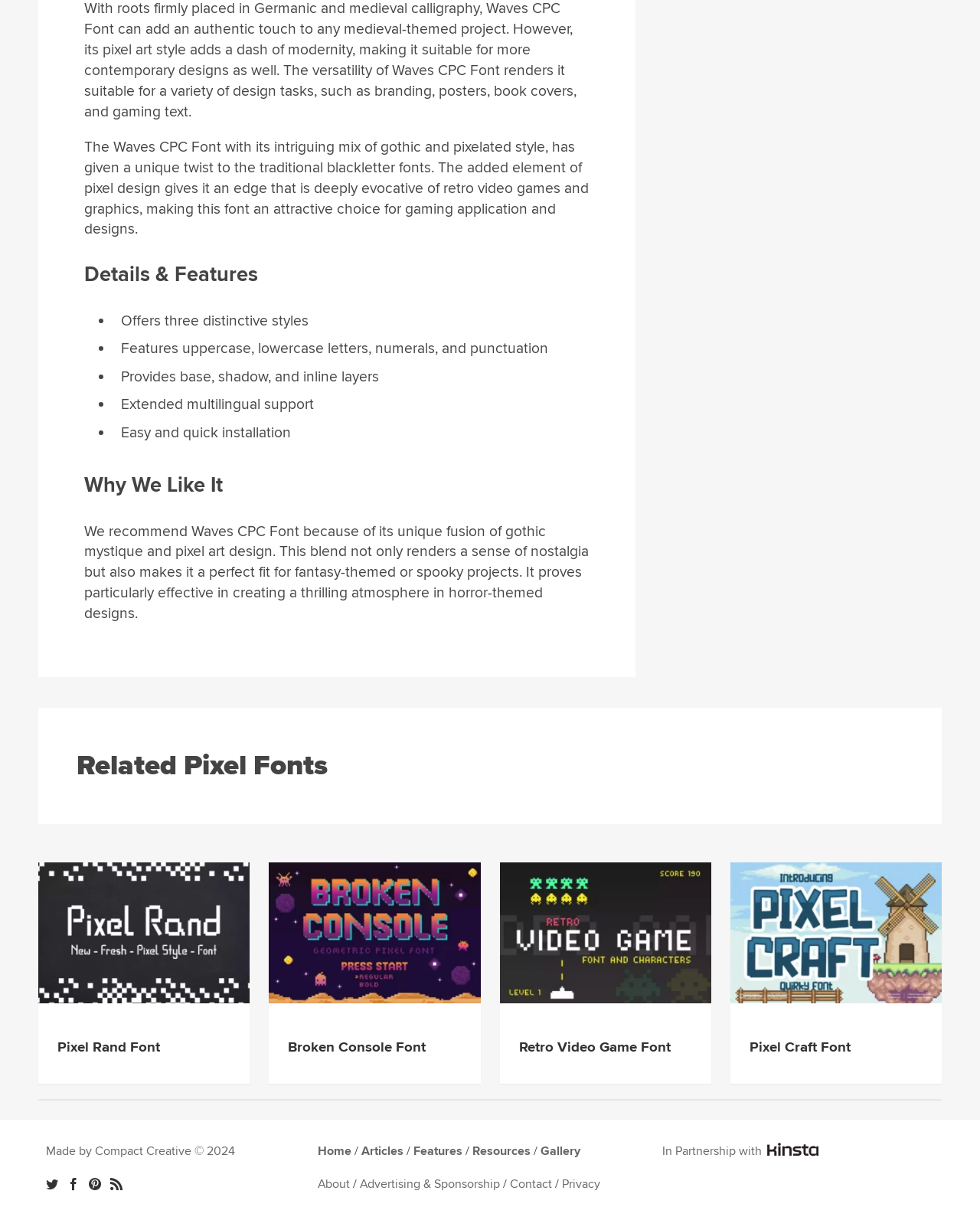How many related pixel fonts are listed on the webpage?
From the image, respond using a single word or phrase.

four